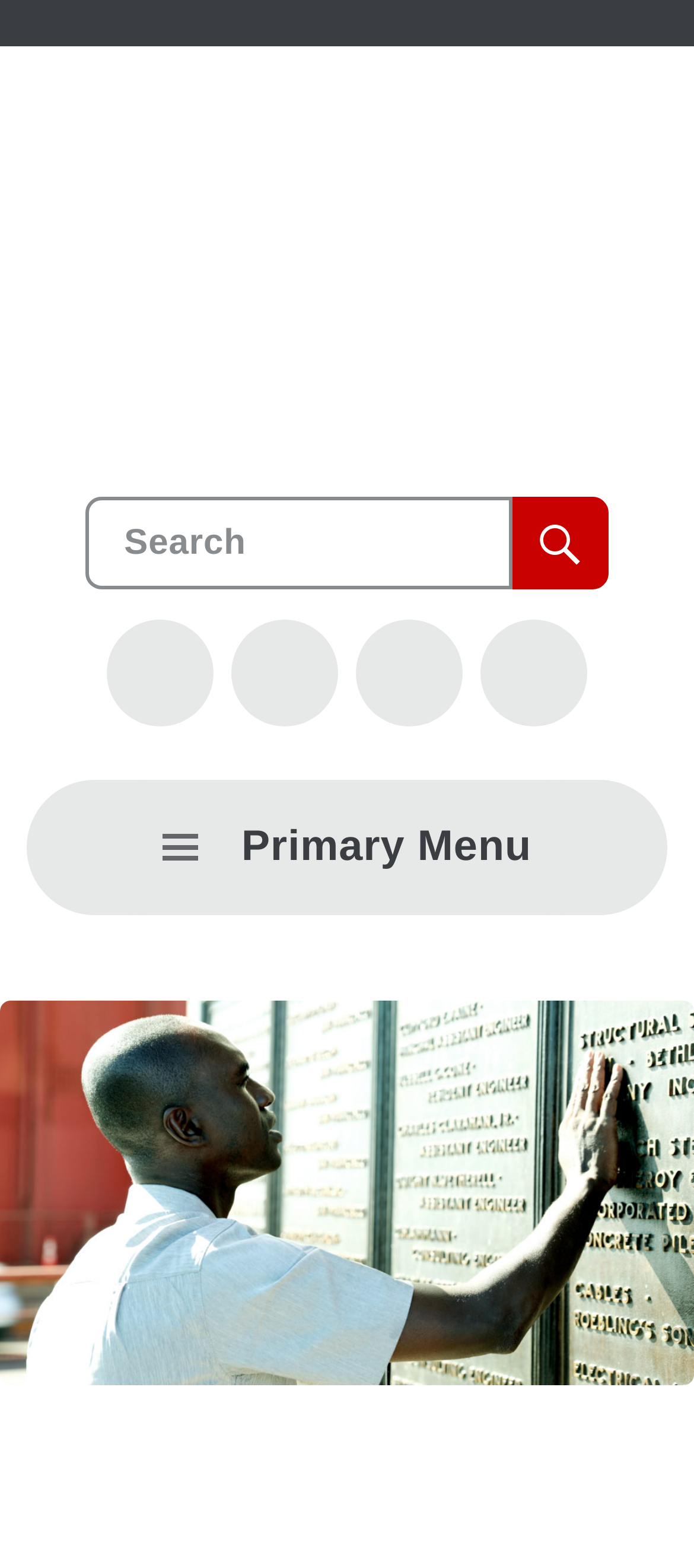What is the primary menu button?
Give a detailed response to the question by analyzing the screenshot.

The primary menu button is located at the top-right corner of the webpage, and it has an icon with three horizontal lines. When expanded, it reveals a menu with various options.